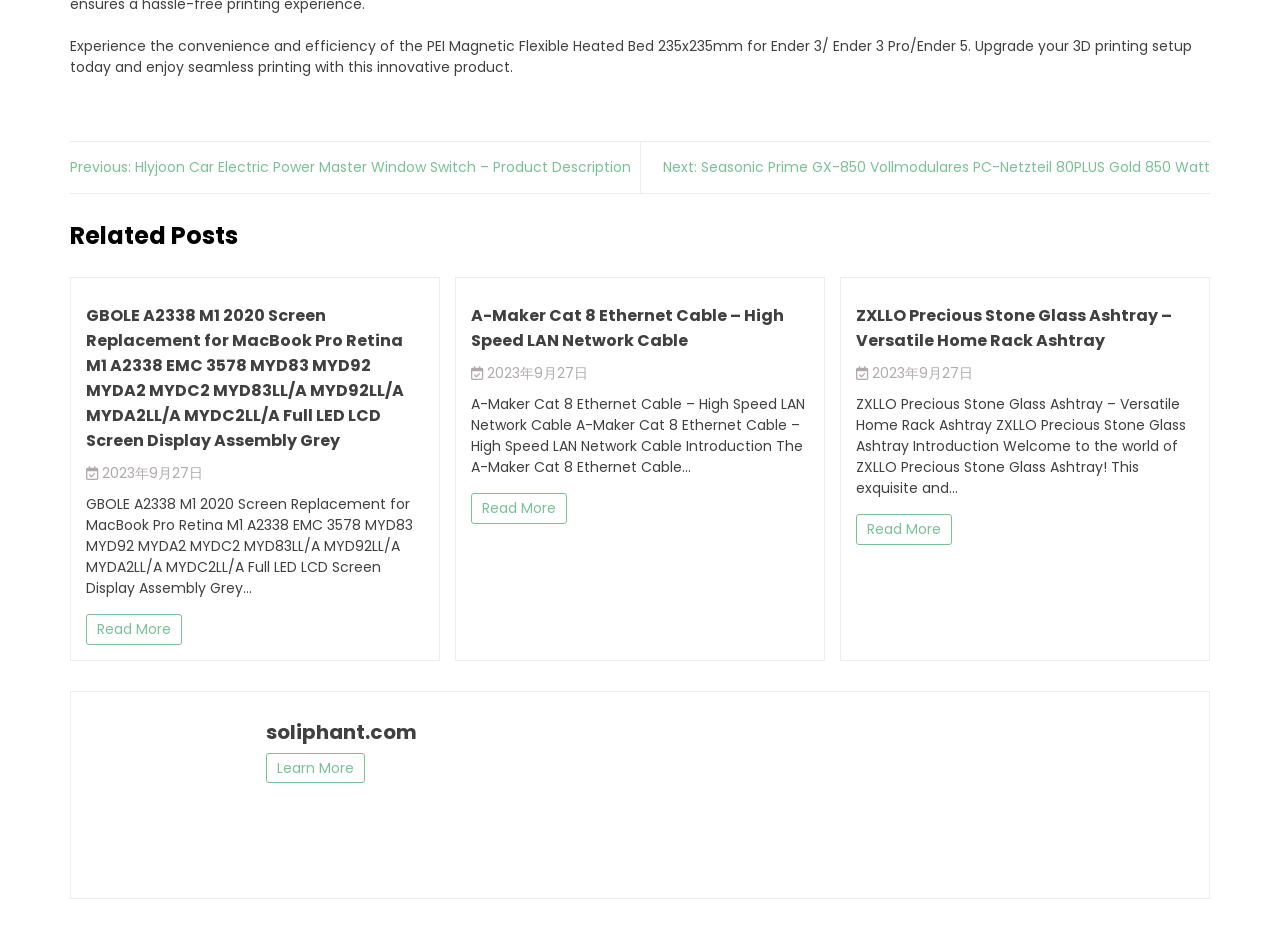Please identify the bounding box coordinates of the region to click in order to complete the task: "Click on the 'Previous' link". The coordinates must be four float numbers between 0 and 1, specified as [left, top, right, bottom].

[0.055, 0.17, 0.493, 0.191]